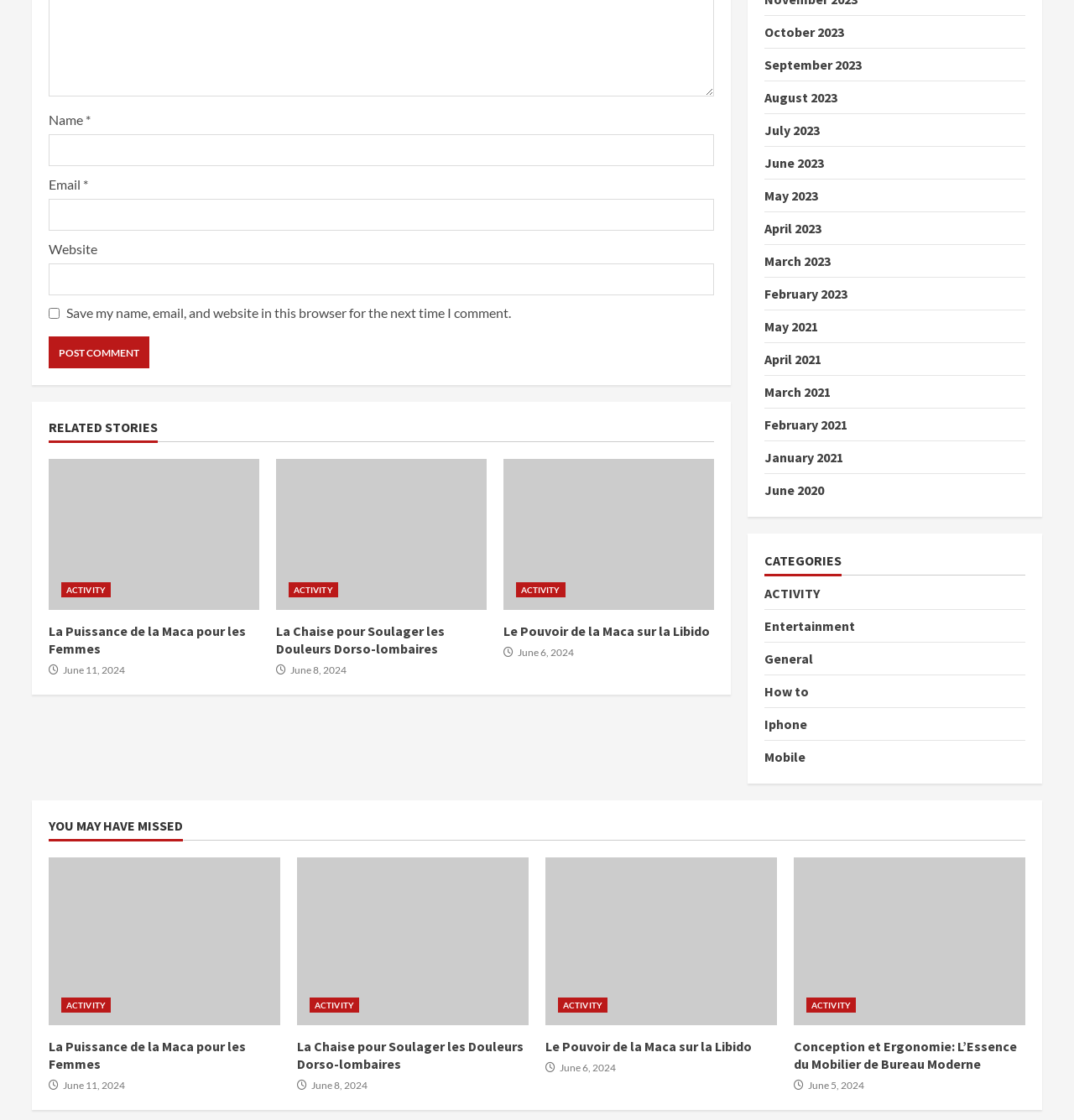Provide a brief response in the form of a single word or phrase:
What is the date of the article 'Conception et Ergonomie: L’Essence du Mobilier de Bureau Moderne'?

June 5, 2024